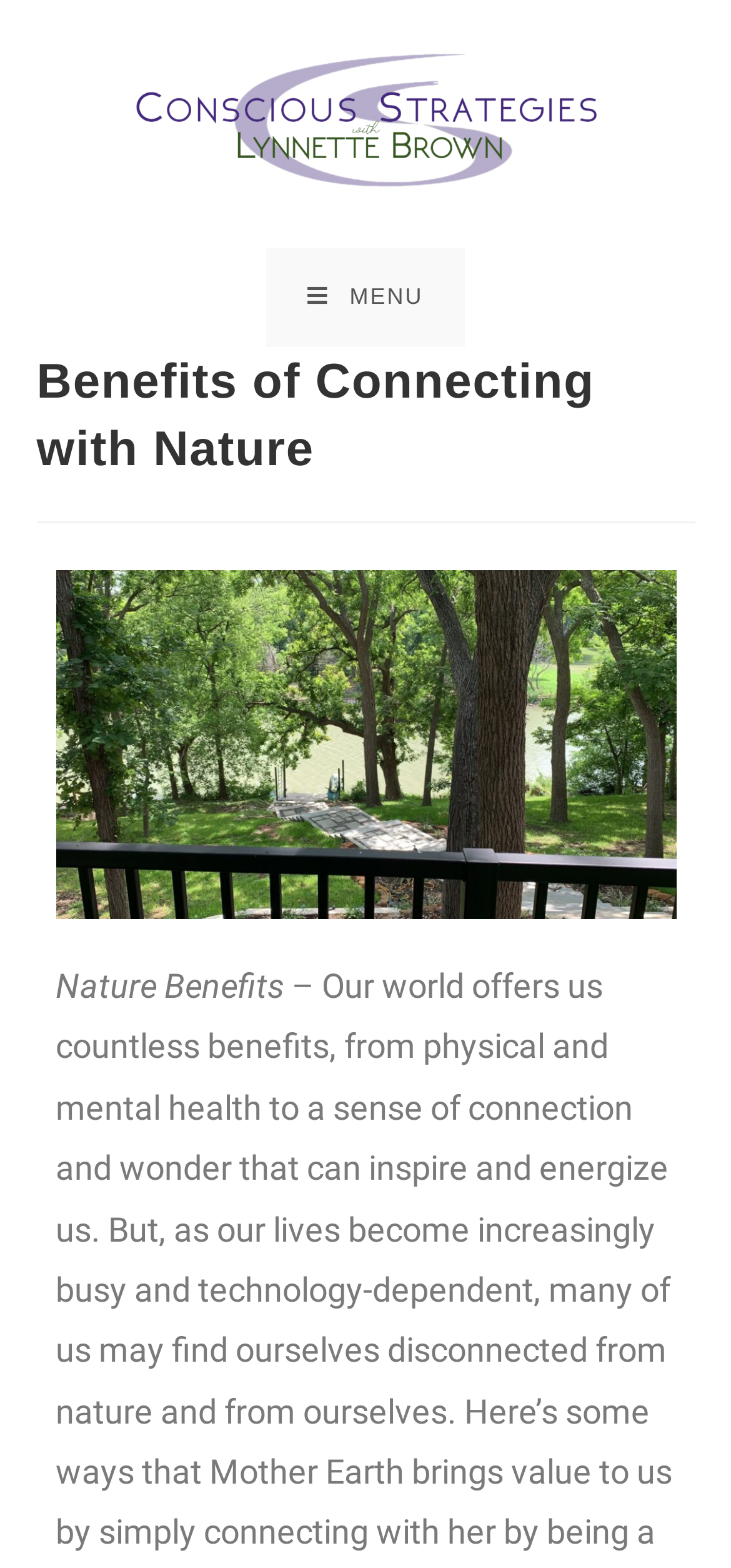Answer the following in one word or a short phrase: 
How many images are on the page?

2